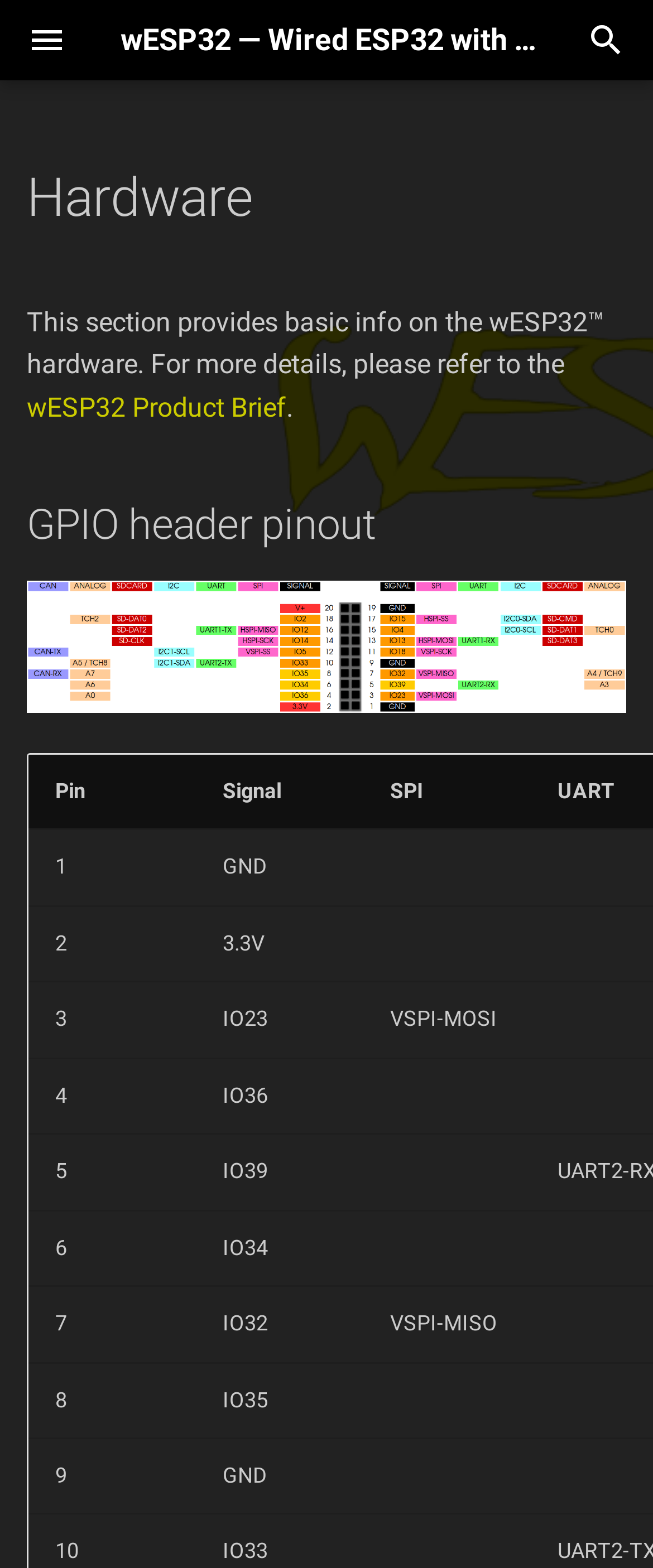Describe all the key features of the webpage in detail.

This webpage is about the wESP32, a hardware device with ESP32, Ethernet, and PoE capabilities. At the top, there is a navigation header with a logo image on the left and a search bar on the right. Below the header, there is a table of contents with links to various sections, including GPIO header pinout, programming port pinout, heat sink mounting hole, and more.

The main content of the page is divided into sections, starting with a brief introduction to the wESP32 hardware. This section provides basic information and links to a product brief for more details. 

The next section is about the GPIO header pinout, which includes an image of the pinout diagram. Below the image, there is a table with columns for pin number, signal, and SPI information. The table lists the pinout details for each pin, including the signal name and SPI information.

There are no other images on the page besides the logo, search bar icon, and the GPIO pinout diagram. The overall layout is organized, with clear headings and concise text.